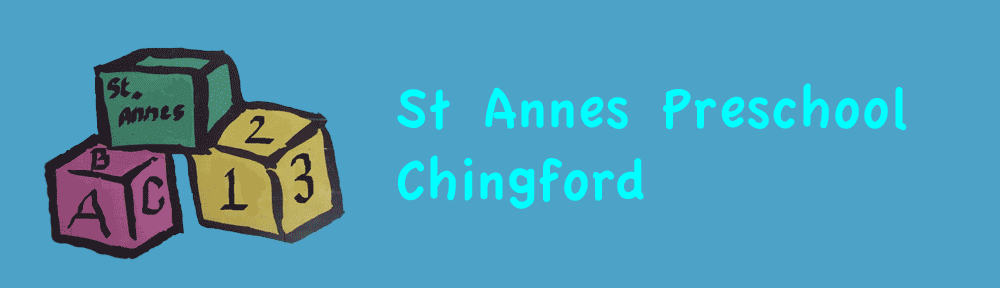What is the focus of the preschool's education?
Refer to the image and give a detailed response to the question.

The caption suggests that the preschool focuses on early childhood education, creativity, and a welcoming community for families, as indicated by the playful imagery and the emphasis on a nurturing environment for children's development and learning.